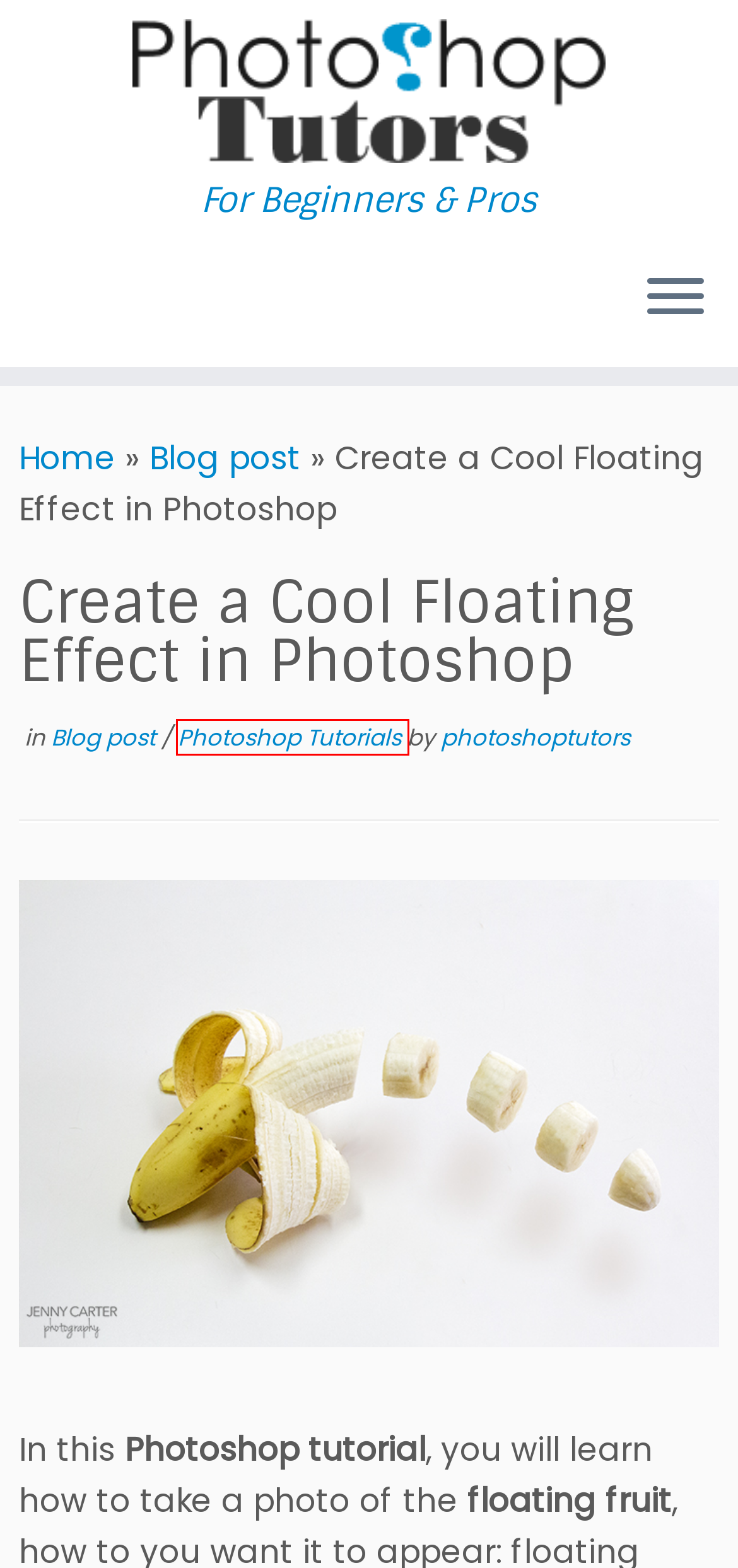Examine the webpage screenshot and identify the UI element enclosed in the red bounding box. Pick the webpage description that most accurately matches the new webpage after clicking the selected element. Here are the candidates:
A. Best Photoshop Tutorials Ever at PhotoshopTutors
B. Graphic Design Archives - Photoshop Tutors
C. Photoshop Tutors Blog
D. photoshoptutors, Author at Photoshop Tutors
E. Illustrator Tutorial: How To Create a Colorful Vector Landscape Illustration
F. Photoshop Tutorials Archives - Photoshop Tutors
G. Illustrator Archives - Photoshop Tutors
H. Photography Archives - Photoshop Tutors

F